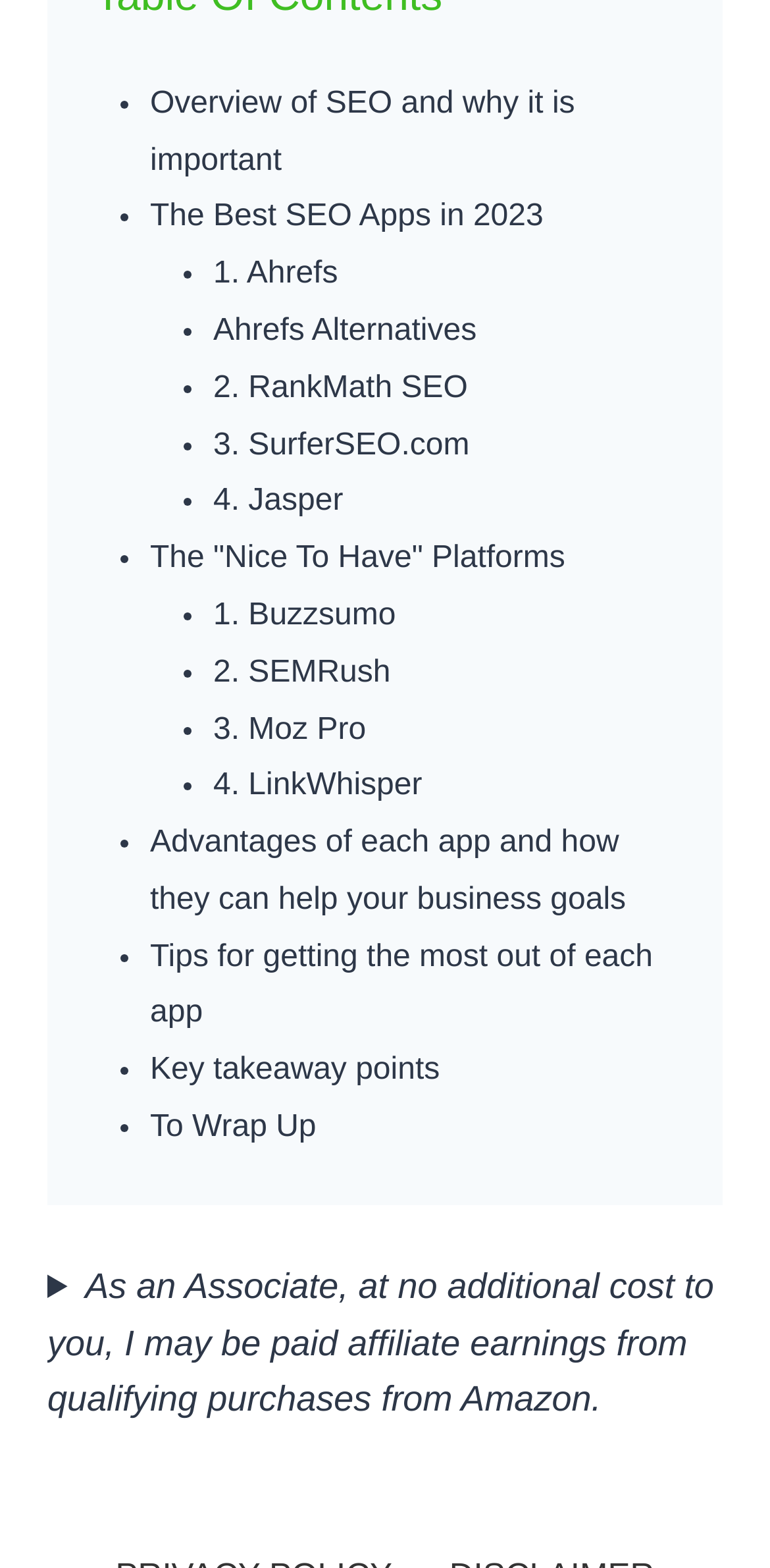Indicate the bounding box coordinates of the clickable region to achieve the following instruction: "Read about 'Ahrefs Alternatives'."

[0.277, 0.2, 0.619, 0.222]